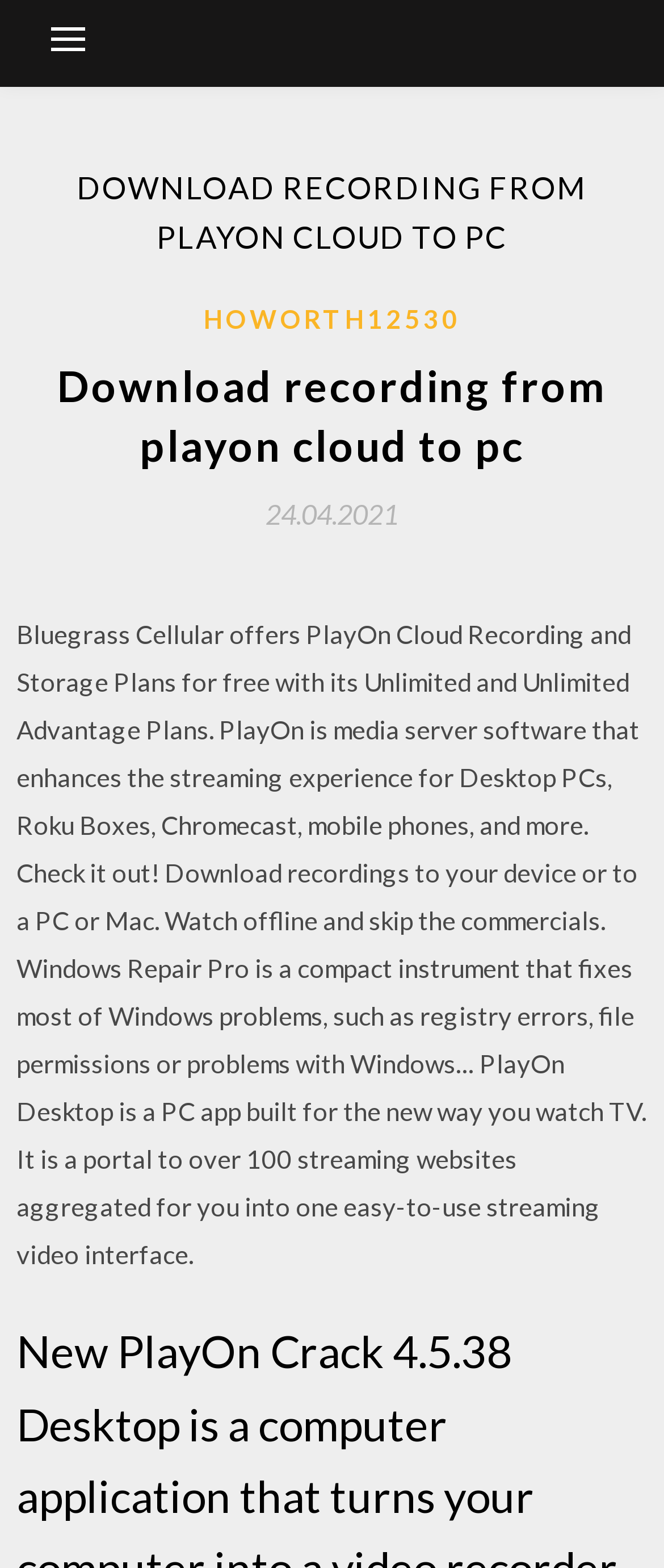Extract the primary headline from the webpage and present its text.

DOWNLOAD RECORDING FROM PLAYON CLOUD TO PC